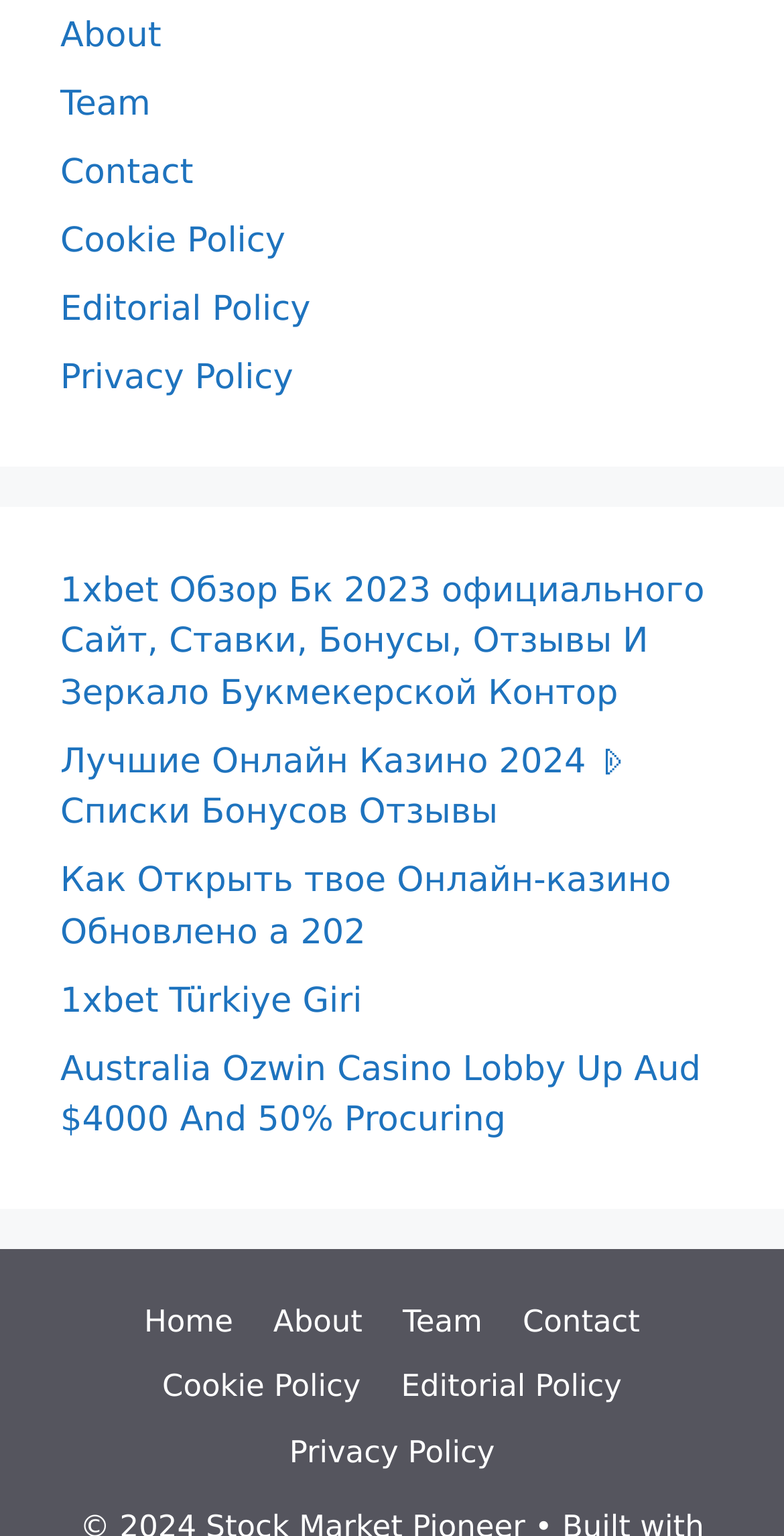Locate the bounding box coordinates of the area that needs to be clicked to fulfill the following instruction: "learn about team". The coordinates should be in the format of four float numbers between 0 and 1, namely [left, top, right, bottom].

[0.514, 0.848, 0.615, 0.872]